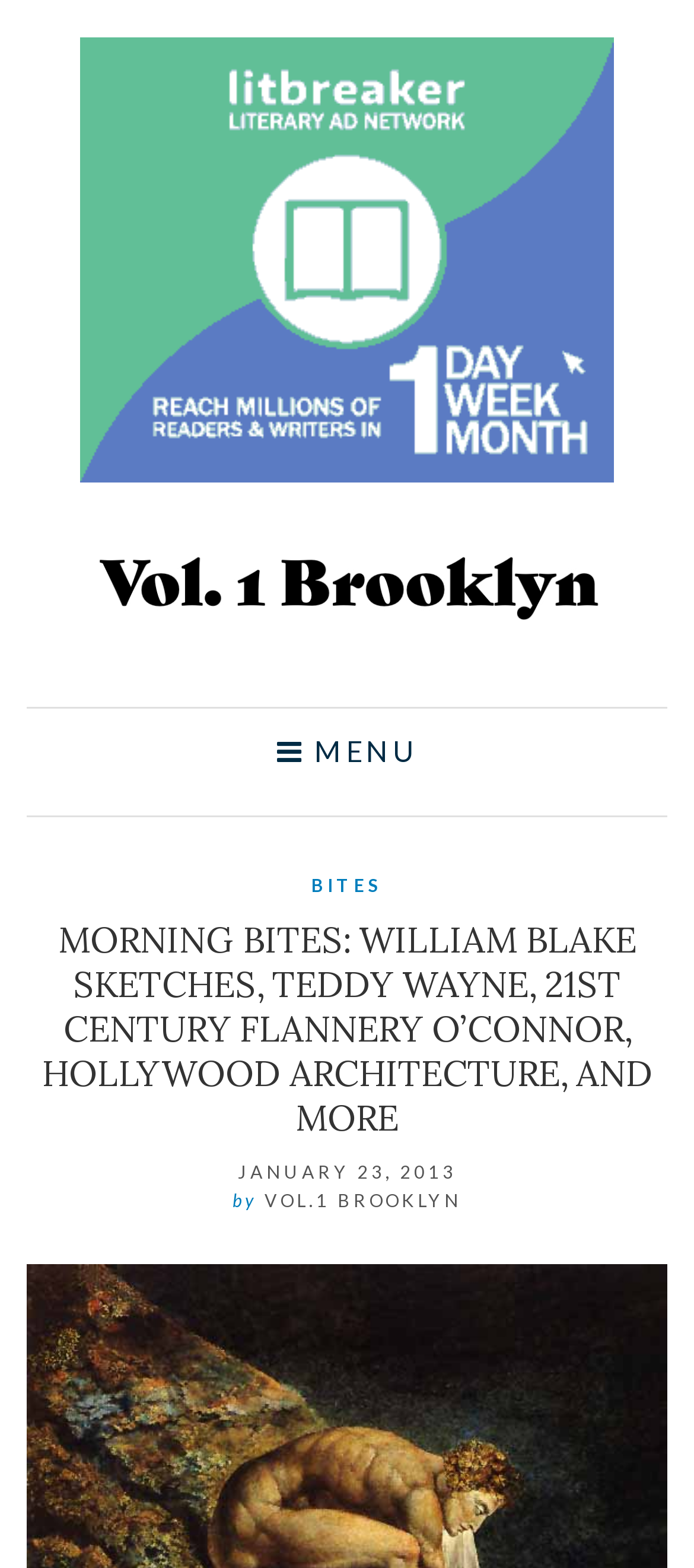What is the title of the article?
Please provide a single word or phrase answer based on the image.

MORNING BITES: WILLIAM BLAKE SKETCHES, TEDDY WAYNE, 21ST CENTURY FLANNERY O’CONNOR, HOLLYWOOD ARCHITECTURE, AND MORE